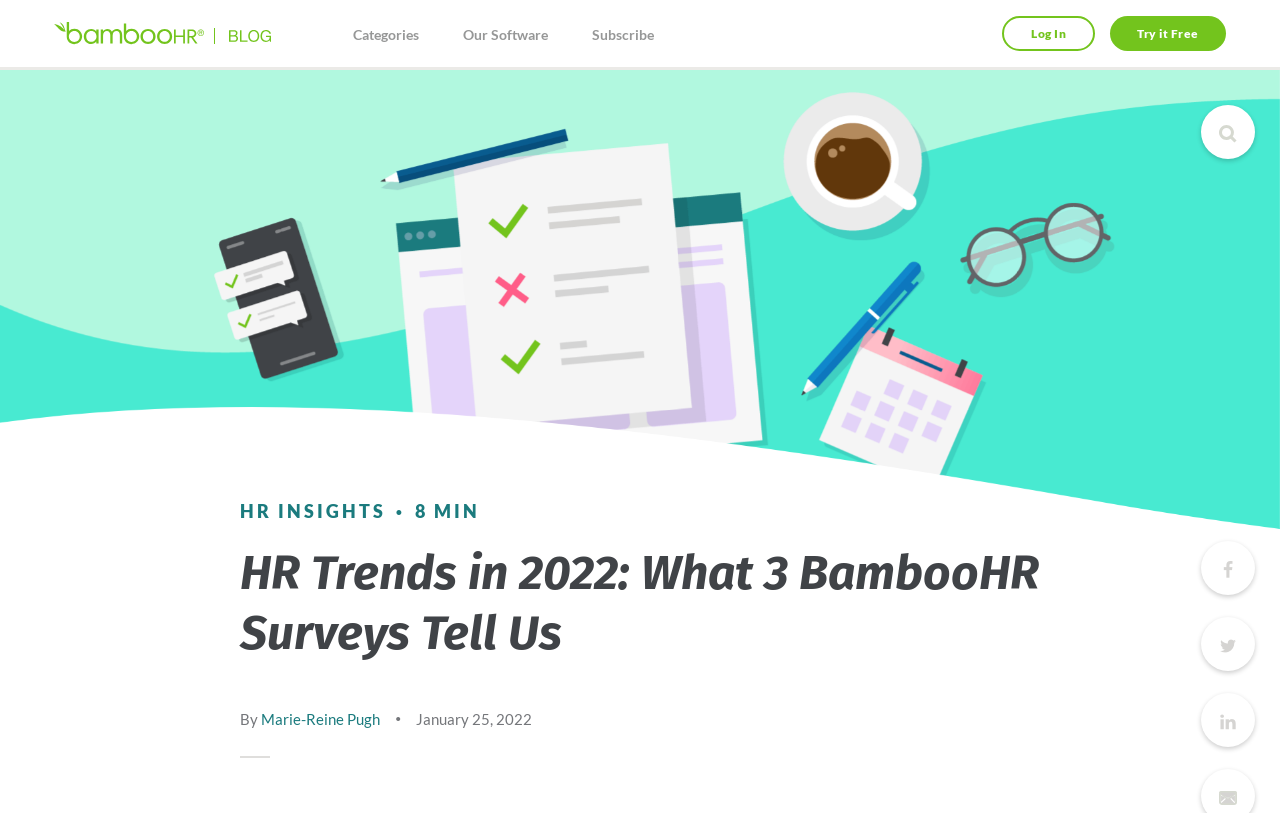Find the bounding box coordinates for the element that must be clicked to complete the instruction: "View the blog of Marie-Reine Pugh". The coordinates should be four float numbers between 0 and 1, indicated as [left, top, right, bottom].

[0.204, 0.873, 0.297, 0.895]